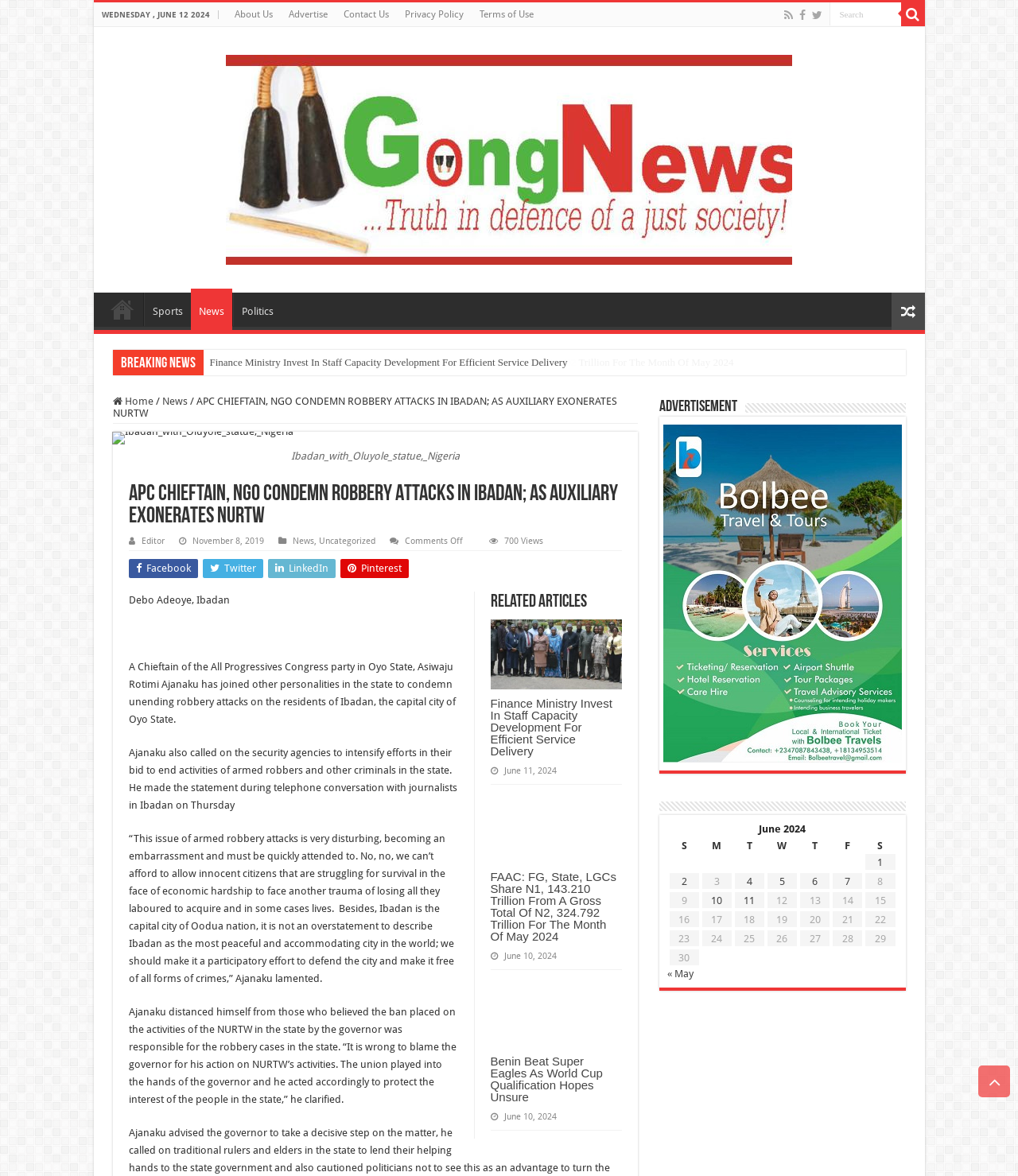How many views does the news article have?
Look at the screenshot and give a one-word or phrase answer.

700 Views